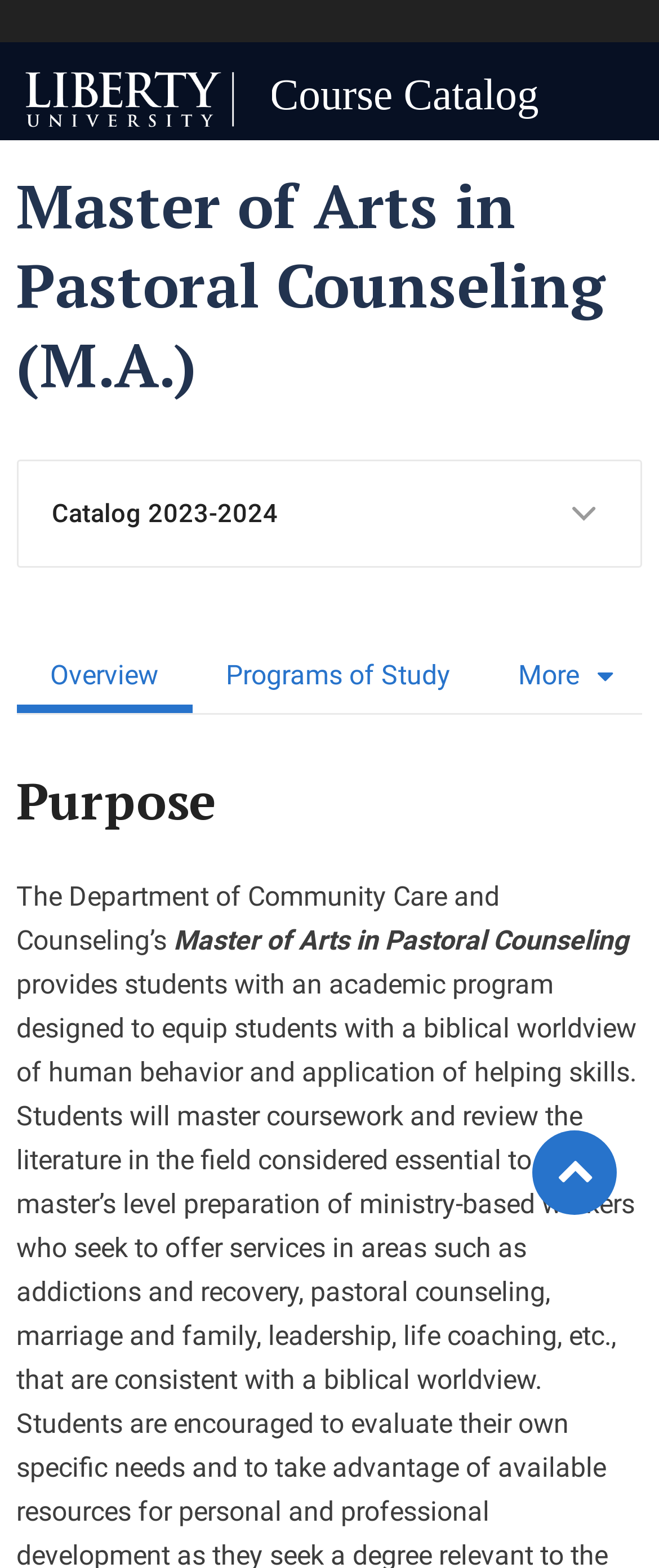Specify the bounding box coordinates (top-left x, top-left y, bottom-right x, bottom-right y) of the UI element in the screenshot that matches this description: Course Catalog | Liberty University

[0.033, 0.044, 0.967, 0.083]